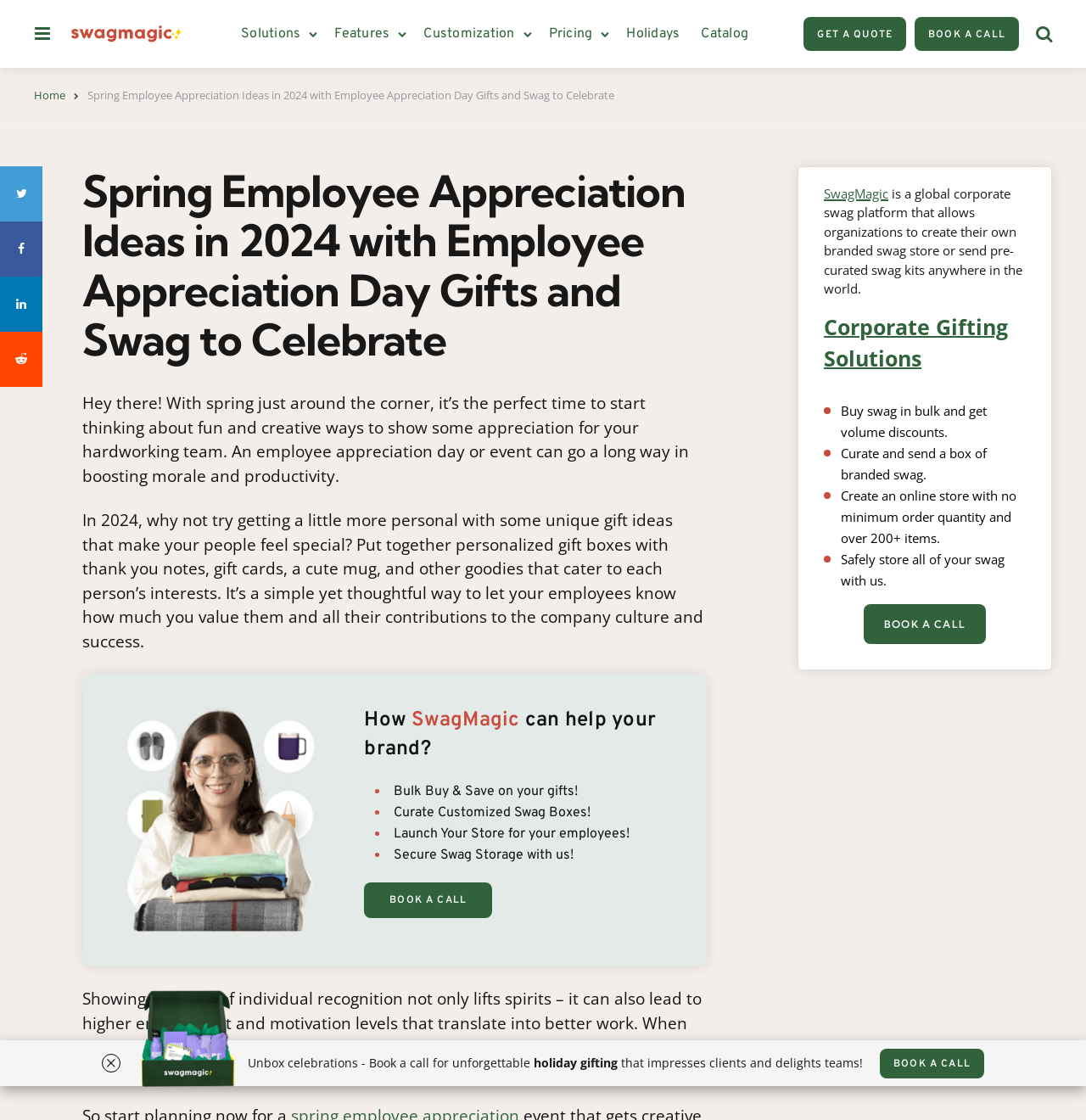Determine the bounding box coordinates in the format (top-left x, top-left y, bottom-right x, bottom-right y). Ensure all values are floating point numbers between 0 and 1. Identify the bounding box of the UI element described by: Solutions

[0.222, 0.017, 0.281, 0.043]